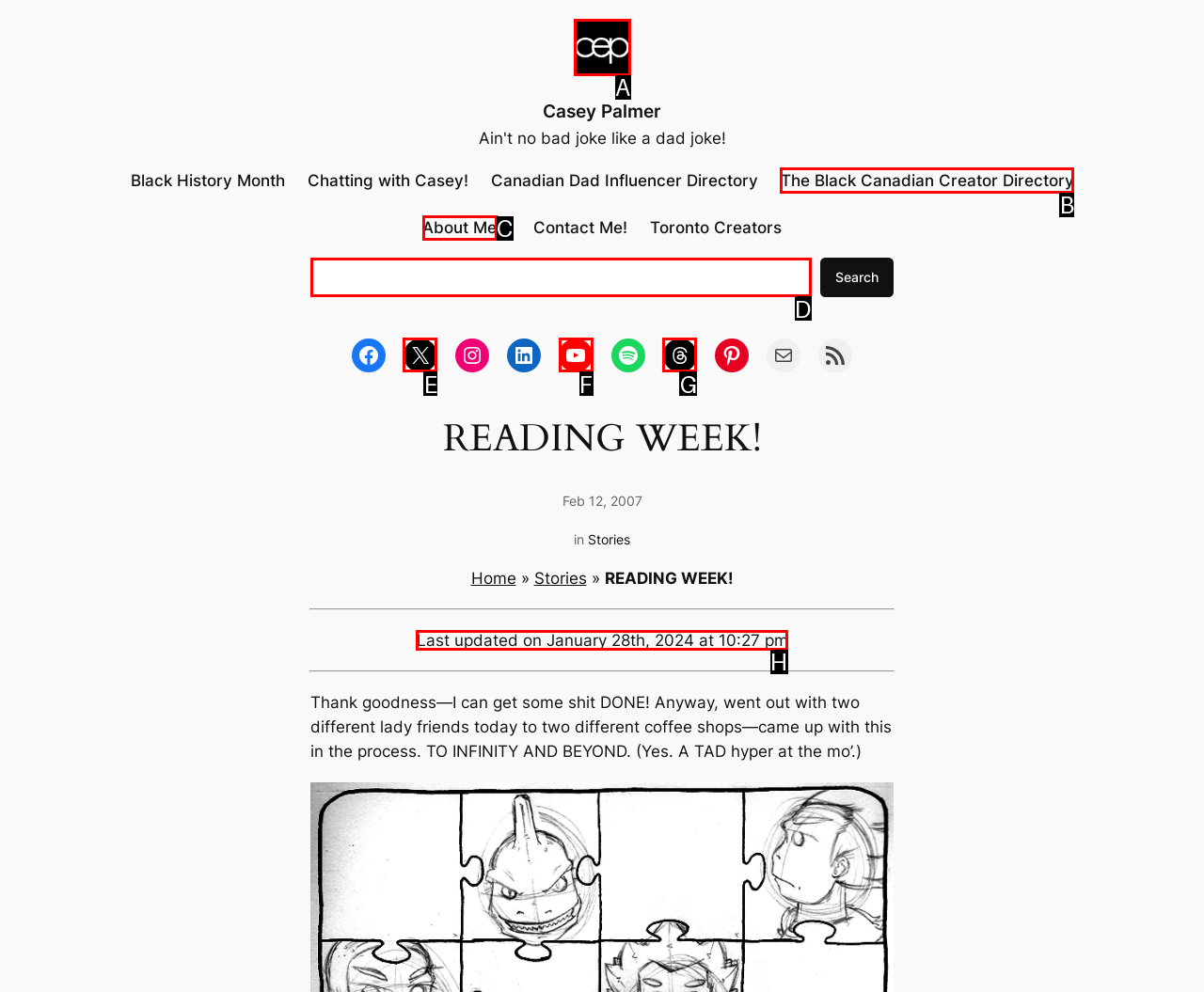Determine the right option to click to perform this task: Read the latest update
Answer with the correct letter from the given choices directly.

H